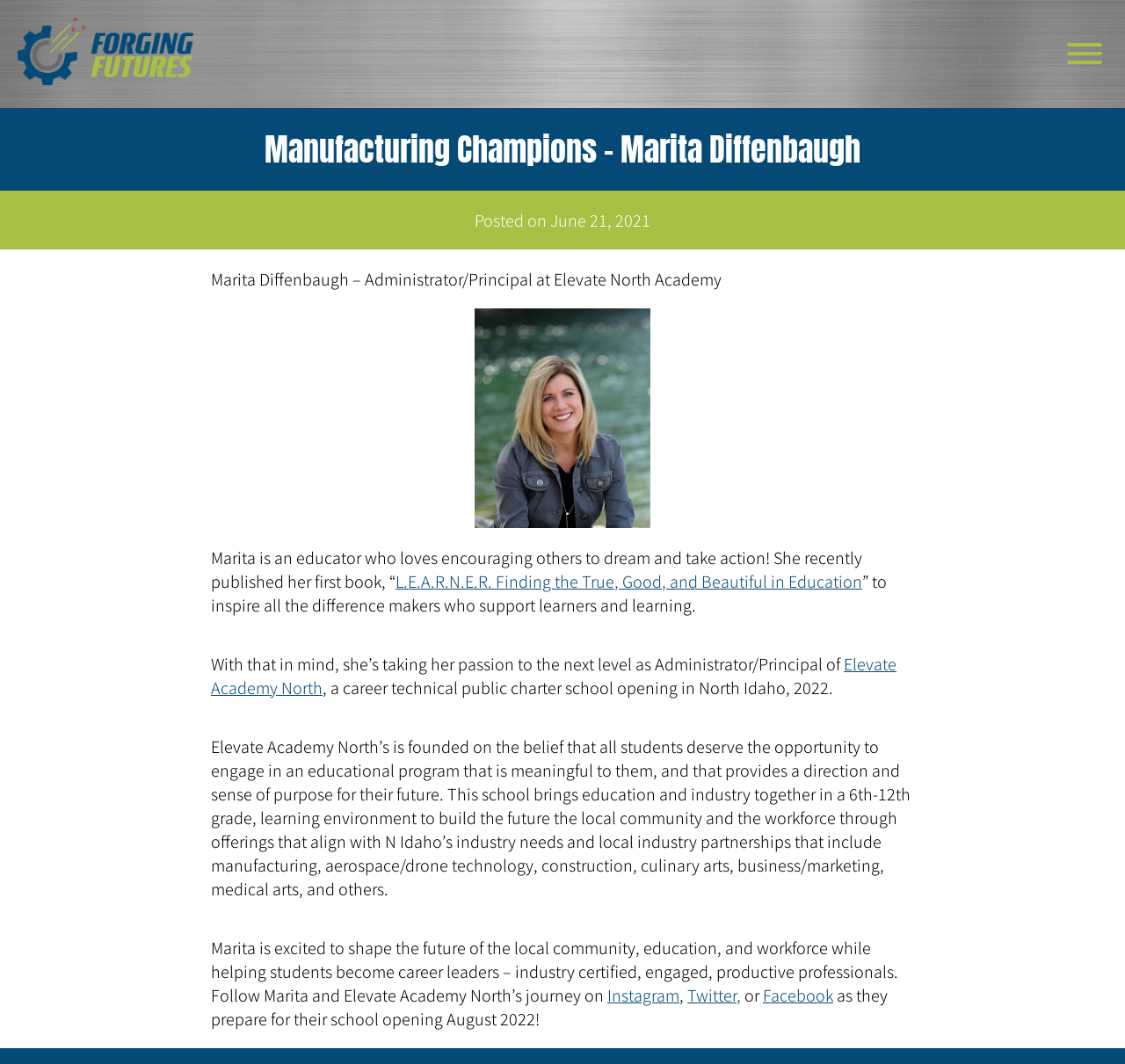Based on the visual content of the image, answer the question thoroughly: What is the name of Marita's book?

According to the webpage, Marita recently published her first book, 'L.E.A.R.N.E.R. Finding the True, Good, and Beautiful in Education' to inspire all the difference makers who support learners and learning.